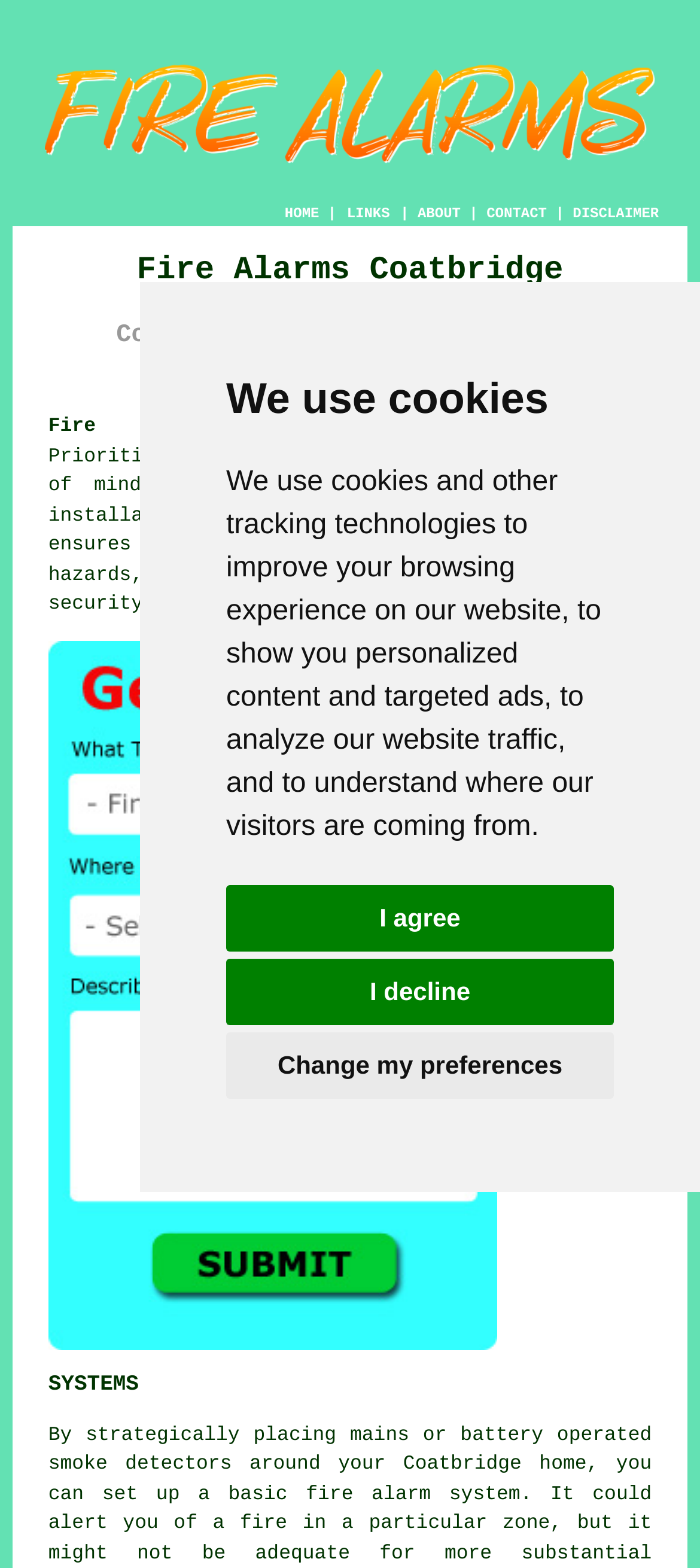Specify the bounding box coordinates of the area that needs to be clicked to achieve the following instruction: "Click the fire alarm system link".

[0.627, 0.323, 0.931, 0.336]